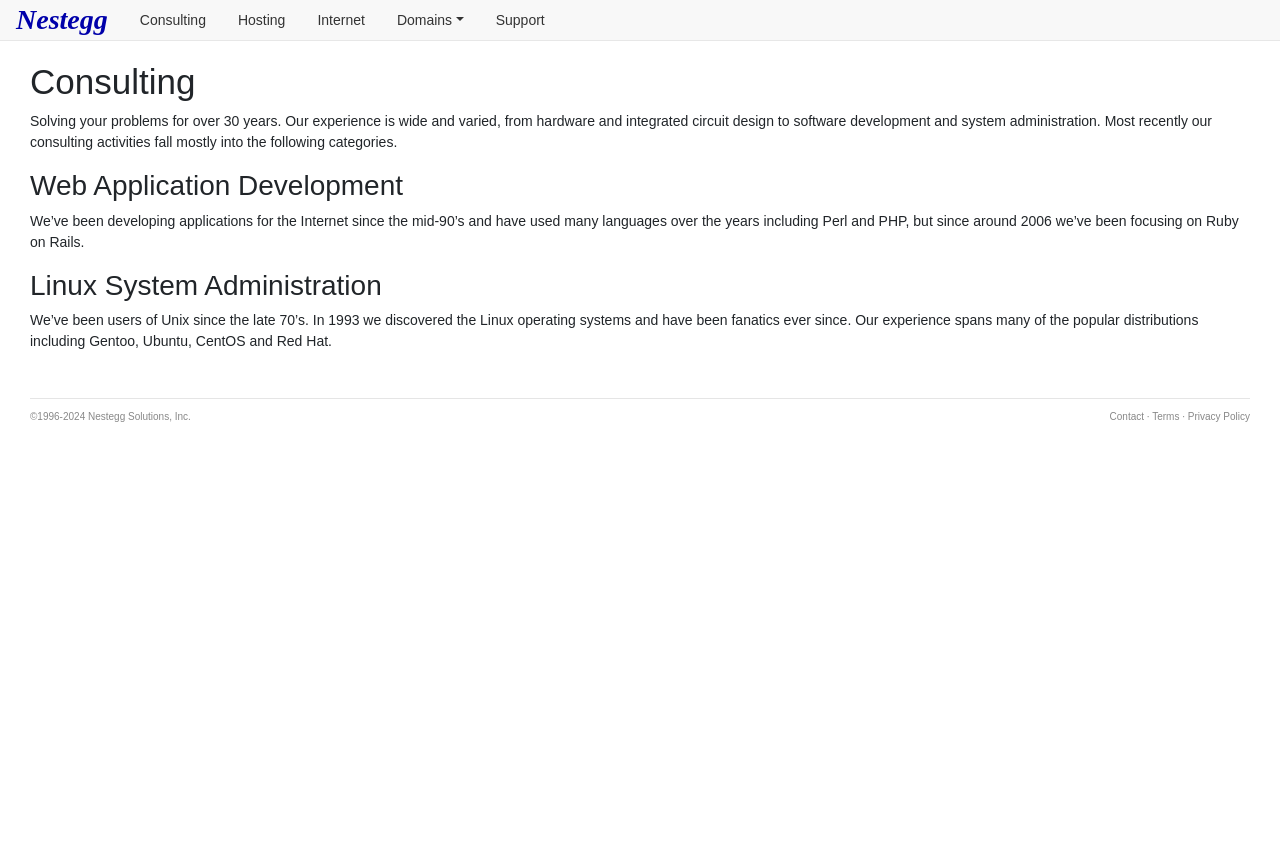Please answer the following question using a single word or phrase: 
What is the company name?

Nestegg Solutions, Inc.